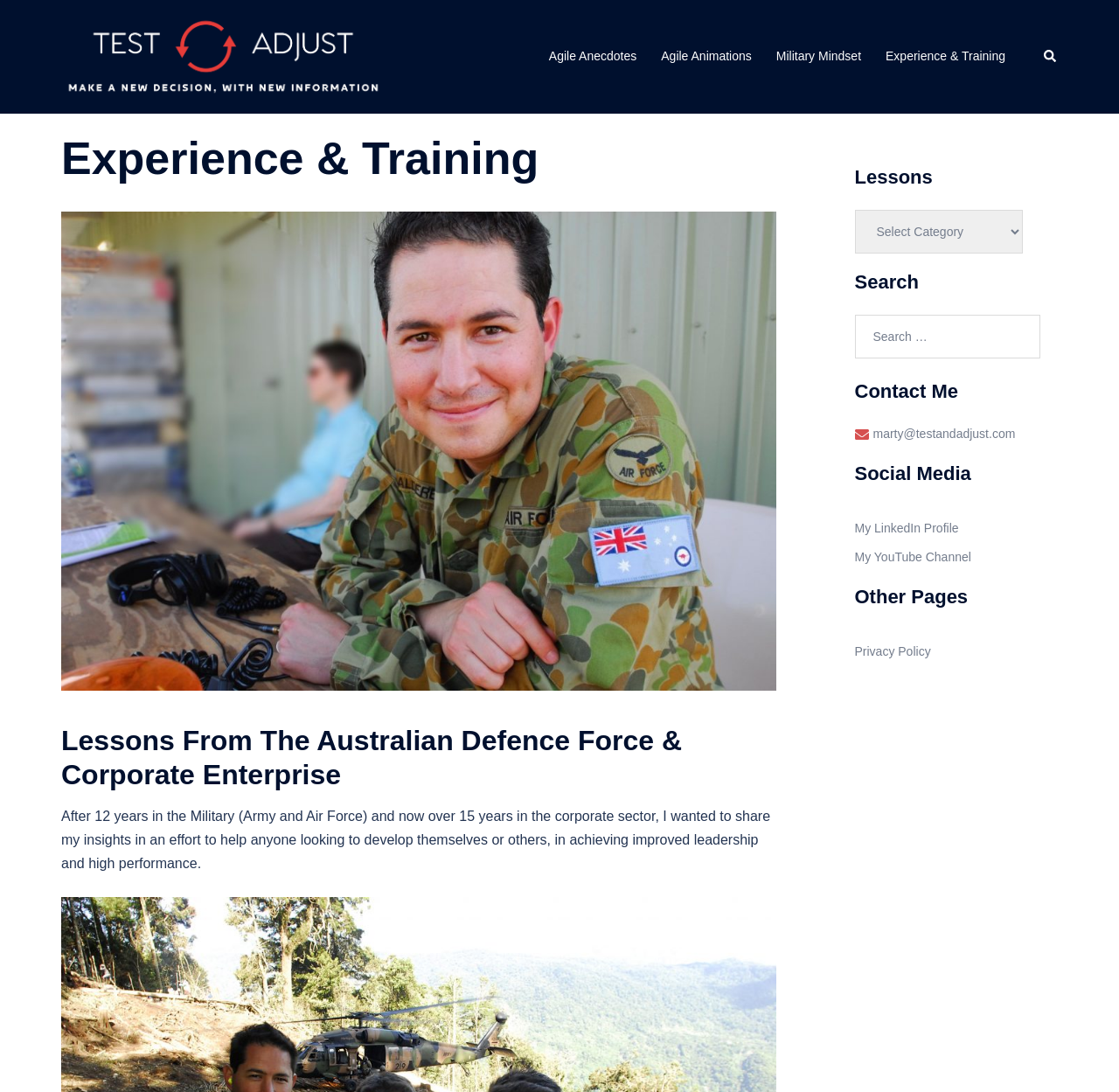Pinpoint the bounding box coordinates of the area that should be clicked to complete the following instruction: "Search for a term". The coordinates must be given as four float numbers between 0 and 1, i.e., [left, top, right, bottom].

[0.764, 0.288, 0.93, 0.332]